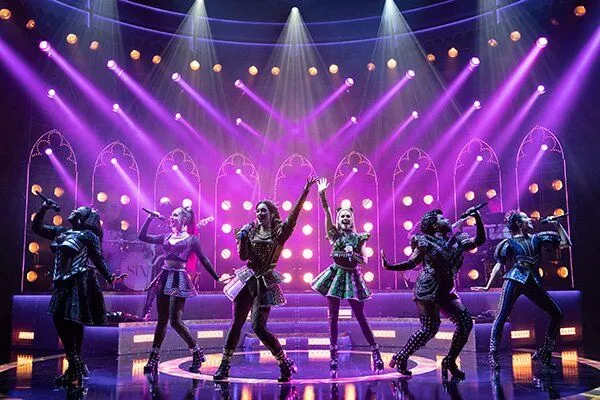How many women are performing on stage?
Based on the screenshot, answer the question with a single word or phrase.

Six